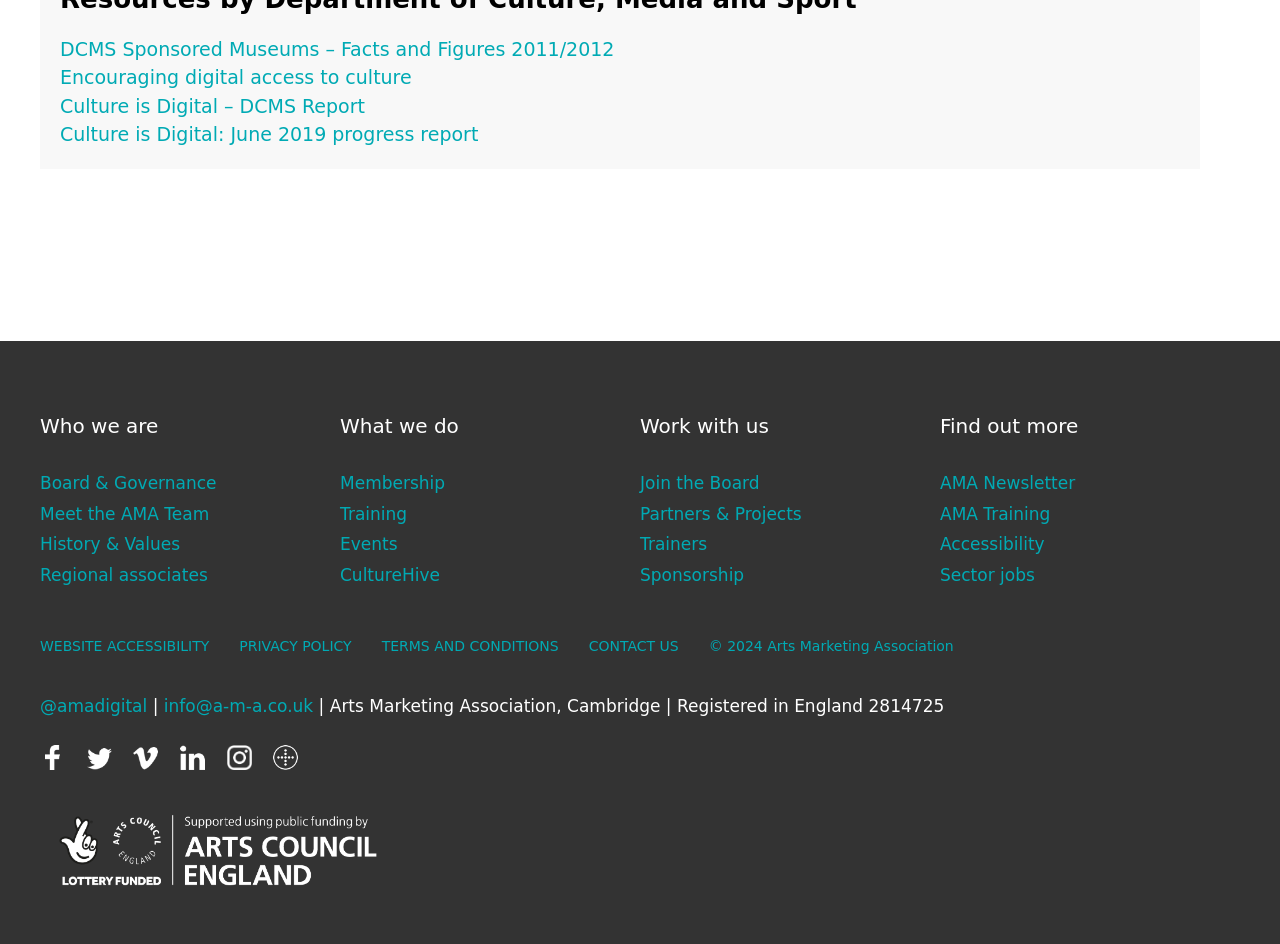From the given element description: "Events", find the bounding box for the UI element. Provide the coordinates as four float numbers between 0 and 1, in the order [left, top, right, bottom].

[0.266, 0.566, 0.311, 0.587]